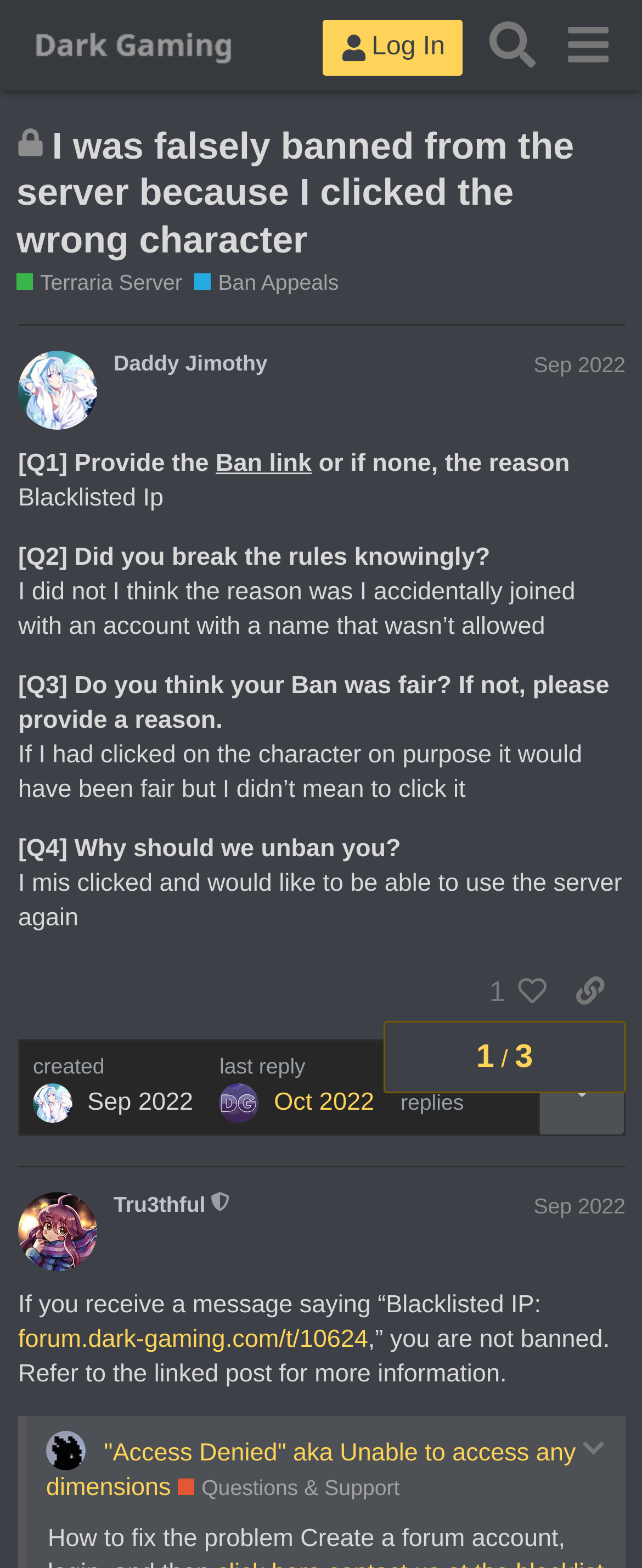Please examine the image and answer the question with a detailed explanation:
Who is the moderator?

The moderator's name can be found in the reply section, where it says 'Tru3thful This user is a moderator Sep 2022'. This indicates that Tru3thful is a moderator on the Dark Gaming forum.